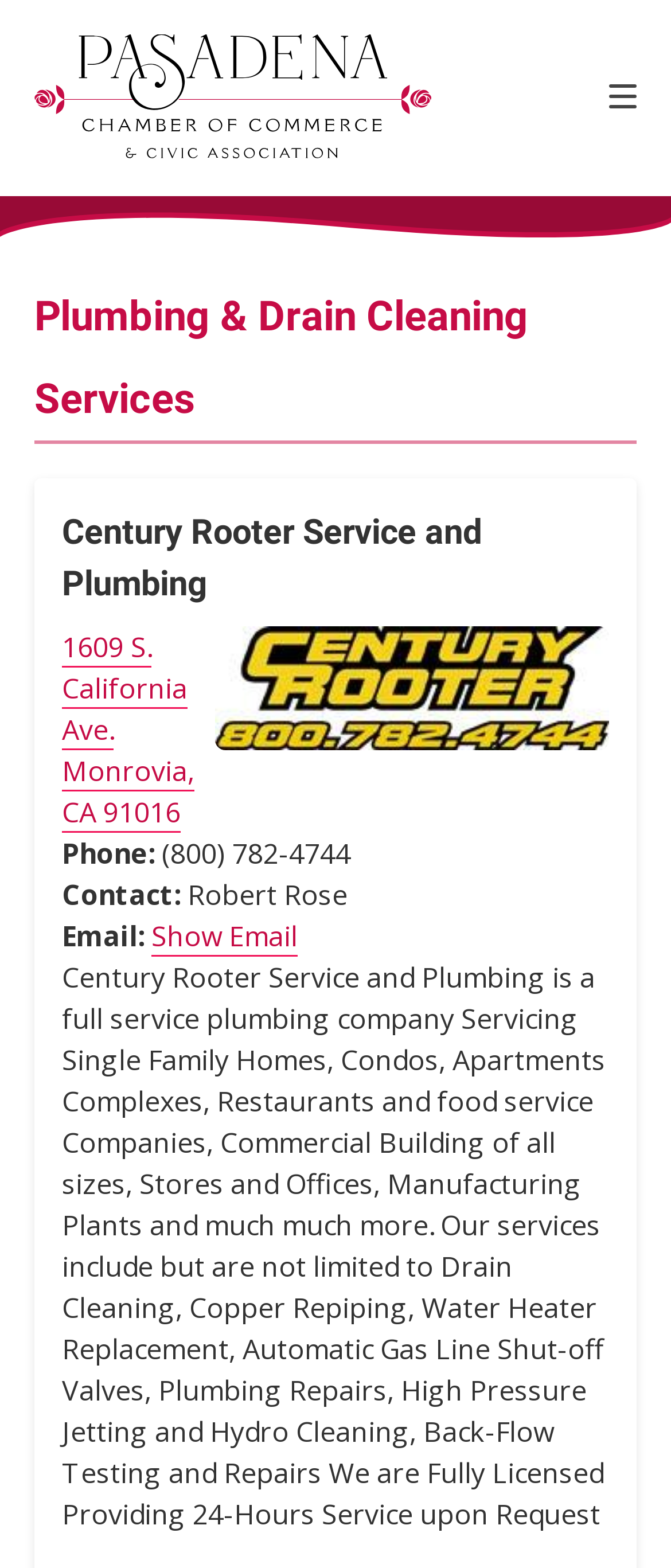Please locate and generate the primary heading on this webpage.

Plumbing & Drain Cleaning Services